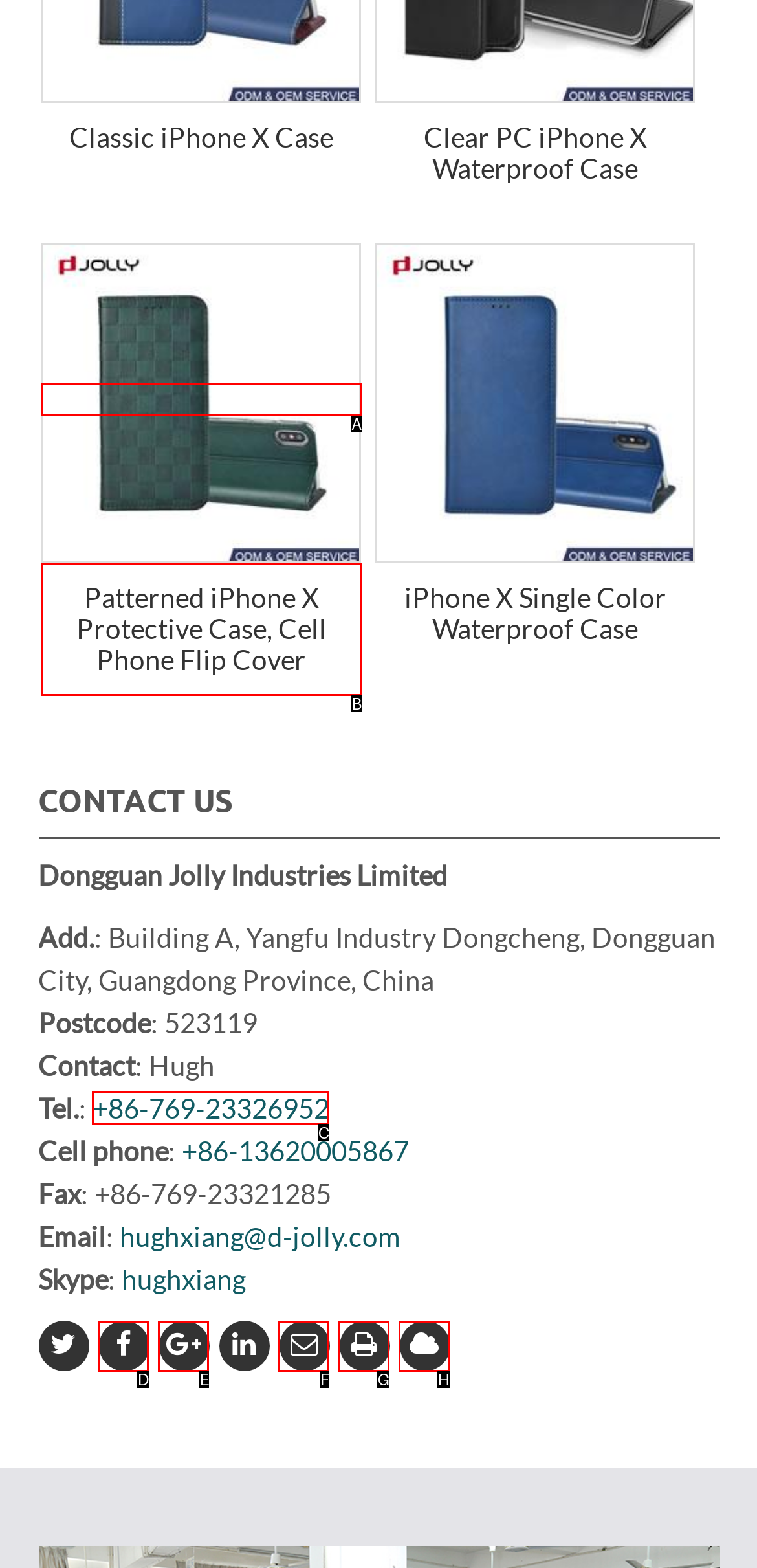Identify the HTML element to click to execute this task: Call the phone number +86-769-23326952 Respond with the letter corresponding to the proper option.

C